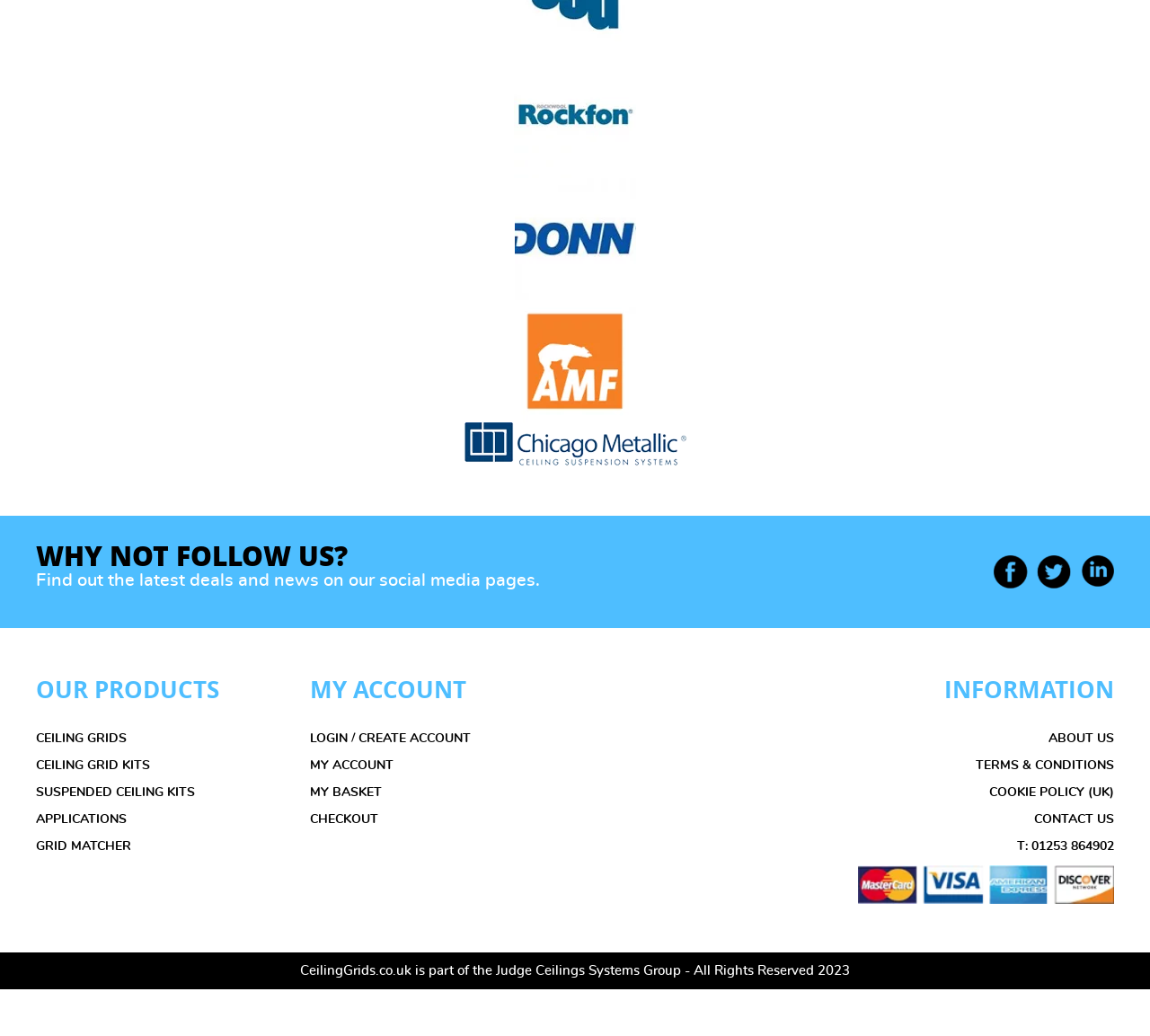Find the bounding box coordinates of the element to click in order to complete this instruction: "Contact us". The bounding box coordinates must be four float numbers between 0 and 1, denoted as [left, top, right, bottom].

[0.899, 0.808, 0.969, 0.82]